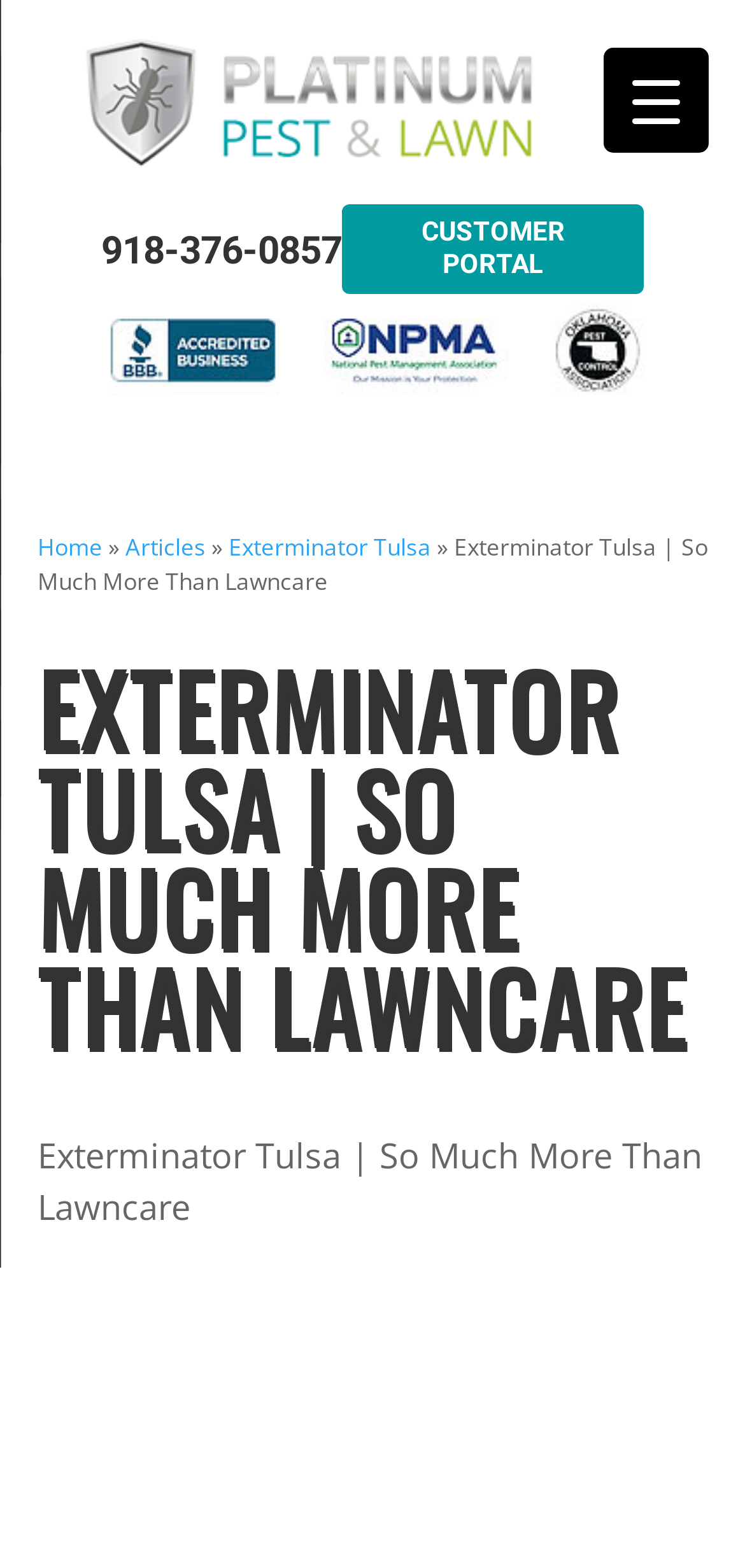Refer to the image and offer a detailed explanation in response to the question: What is the phone number to contact?

I found the phone number by looking at the link element with the text '918-376-0857' which is located at the top of the webpage.